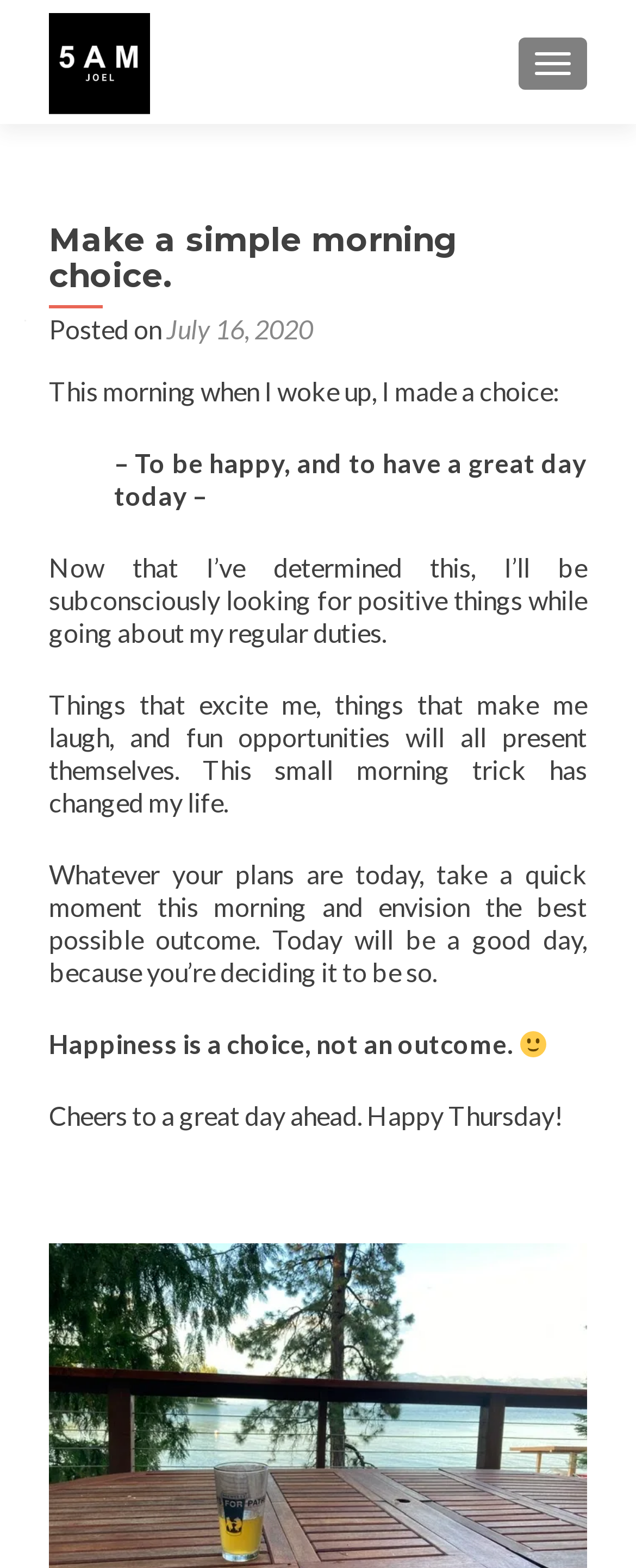Using the provided element description: "Editorial", determine the bounding box coordinates of the corresponding UI element in the screenshot.

None